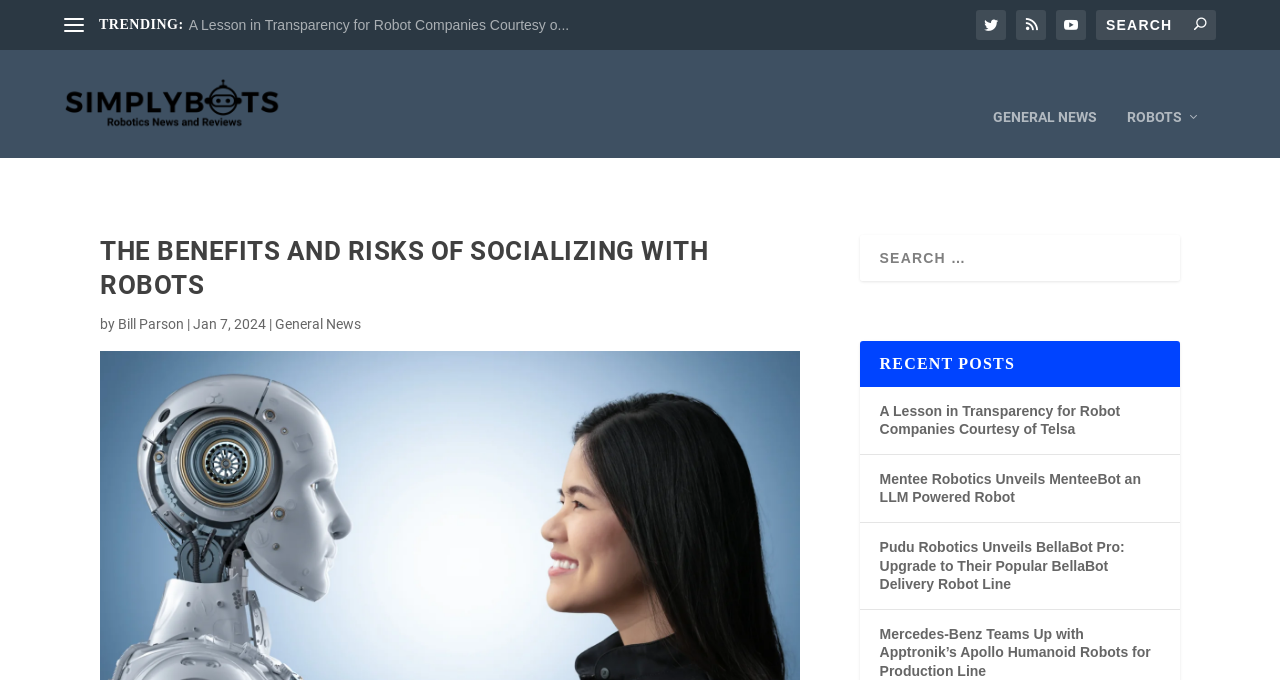From the webpage screenshot, identify the region described by Robots. Provide the bounding box coordinates as (top-left x, top-left y, bottom-right x, bottom-right y), with each value being a floating point number between 0 and 1.

[0.88, 0.119, 0.938, 0.191]